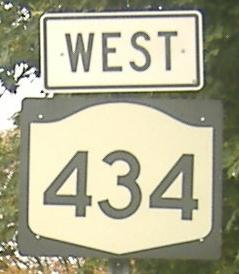Answer succinctly with a single word or phrase:
What is the historical significance of NY 434?

Part of Old NY 17